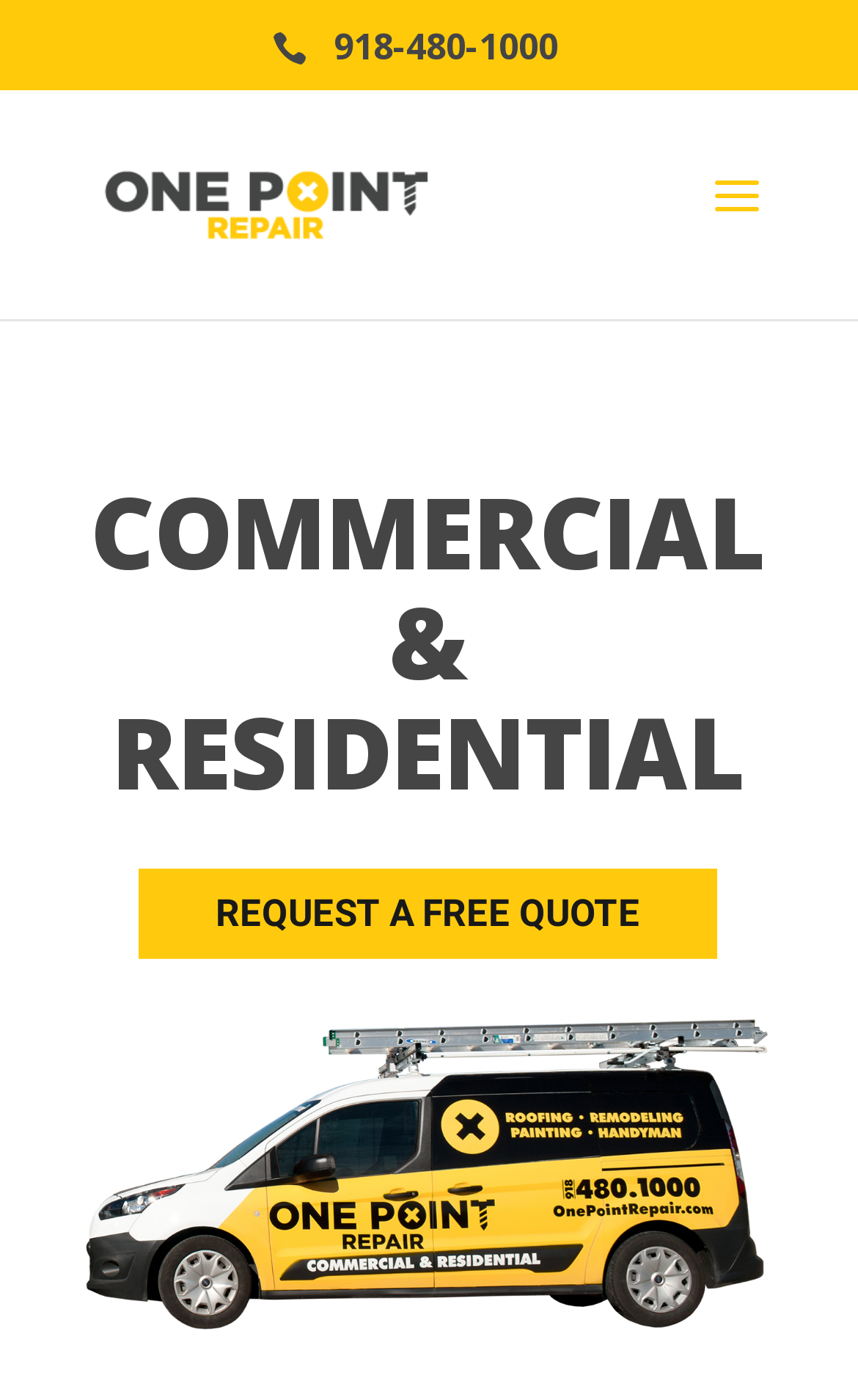Utilize the information from the image to answer the question in detail:
Is there a search function on the website?

I found a searchbox element with the text 'Search for:' which suggests that there is a search function on the website, allowing users to search for specific content.